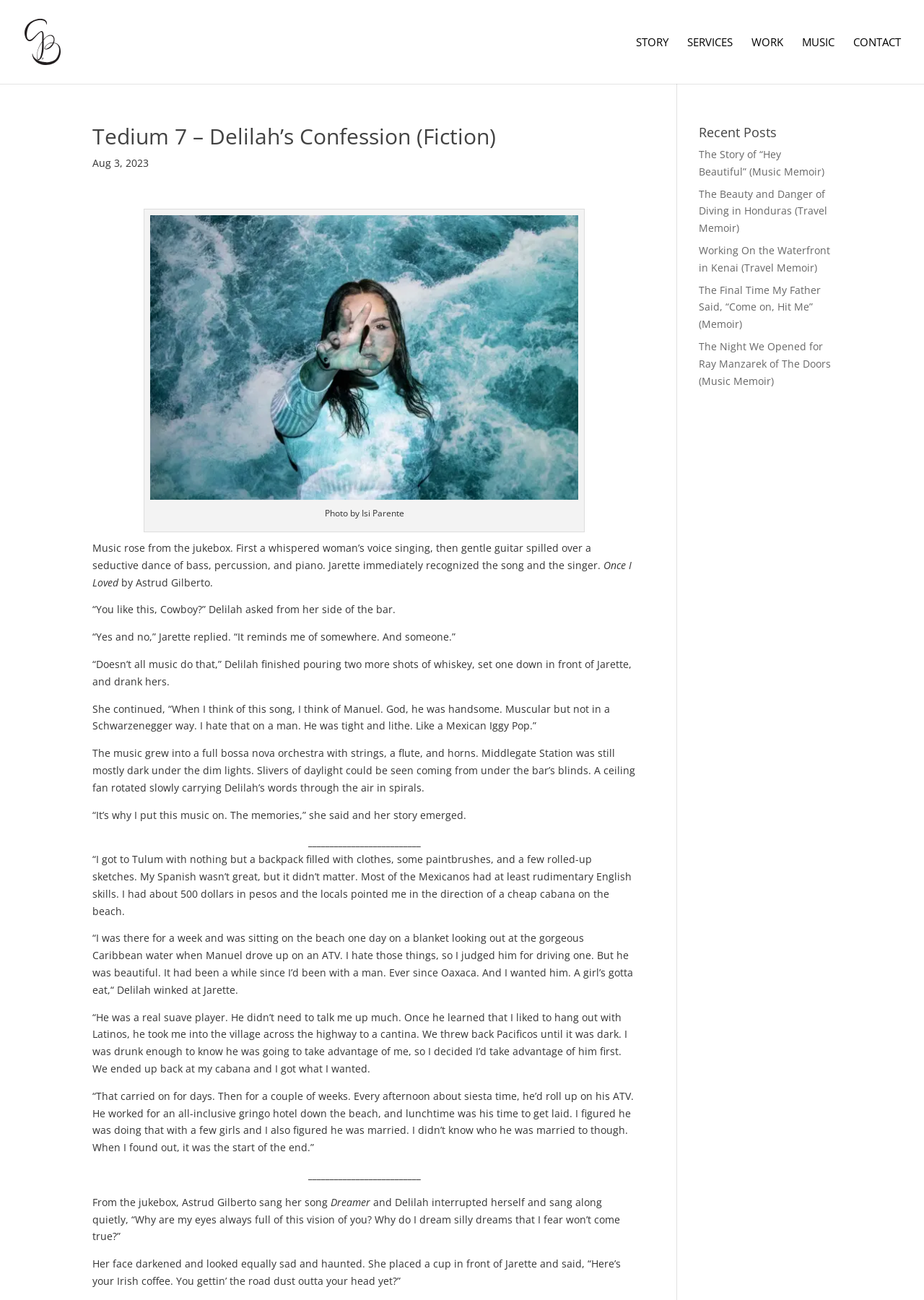Give the bounding box coordinates for this UI element: "alt="Gentry Bronson"". The coordinates should be four float numbers between 0 and 1, arranged as [left, top, right, bottom].

[0.027, 0.026, 0.088, 0.037]